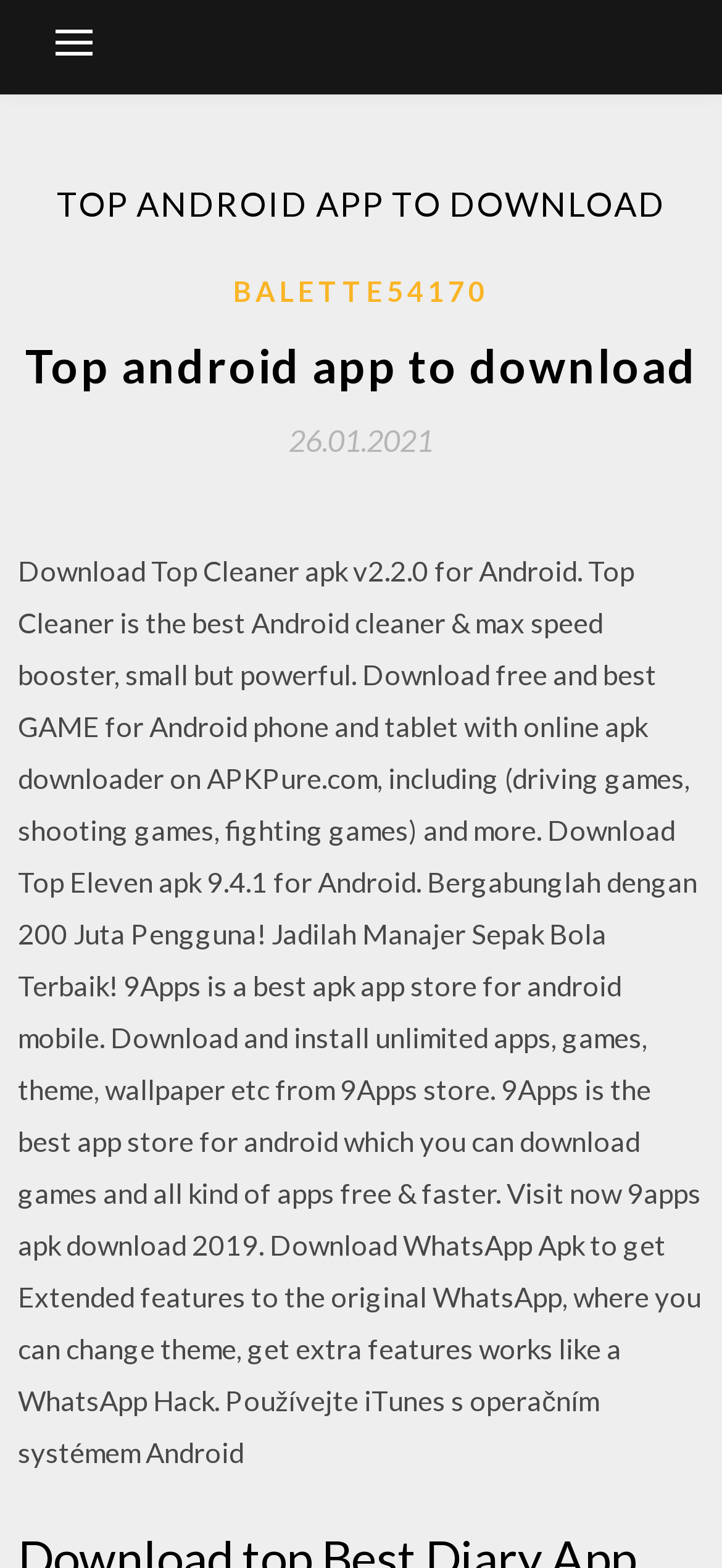What is the name of the Android cleaner app?
Can you provide a detailed and comprehensive answer to the question?

The answer can be found in the StaticText element which describes the app as 'Top Cleaner is the best Android cleaner & max speed booster, small but powerful.'